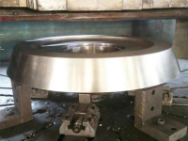Provide a thorough and detailed response to the question by examining the image: 
Where is the kiln thrust roller positioned?

The kiln thrust roller is positioned on a setting that appears to be part of a larger industrial mechanism, highlighting its functionality in providing stable support and maintaining the axial alignment of the kiln during operation.